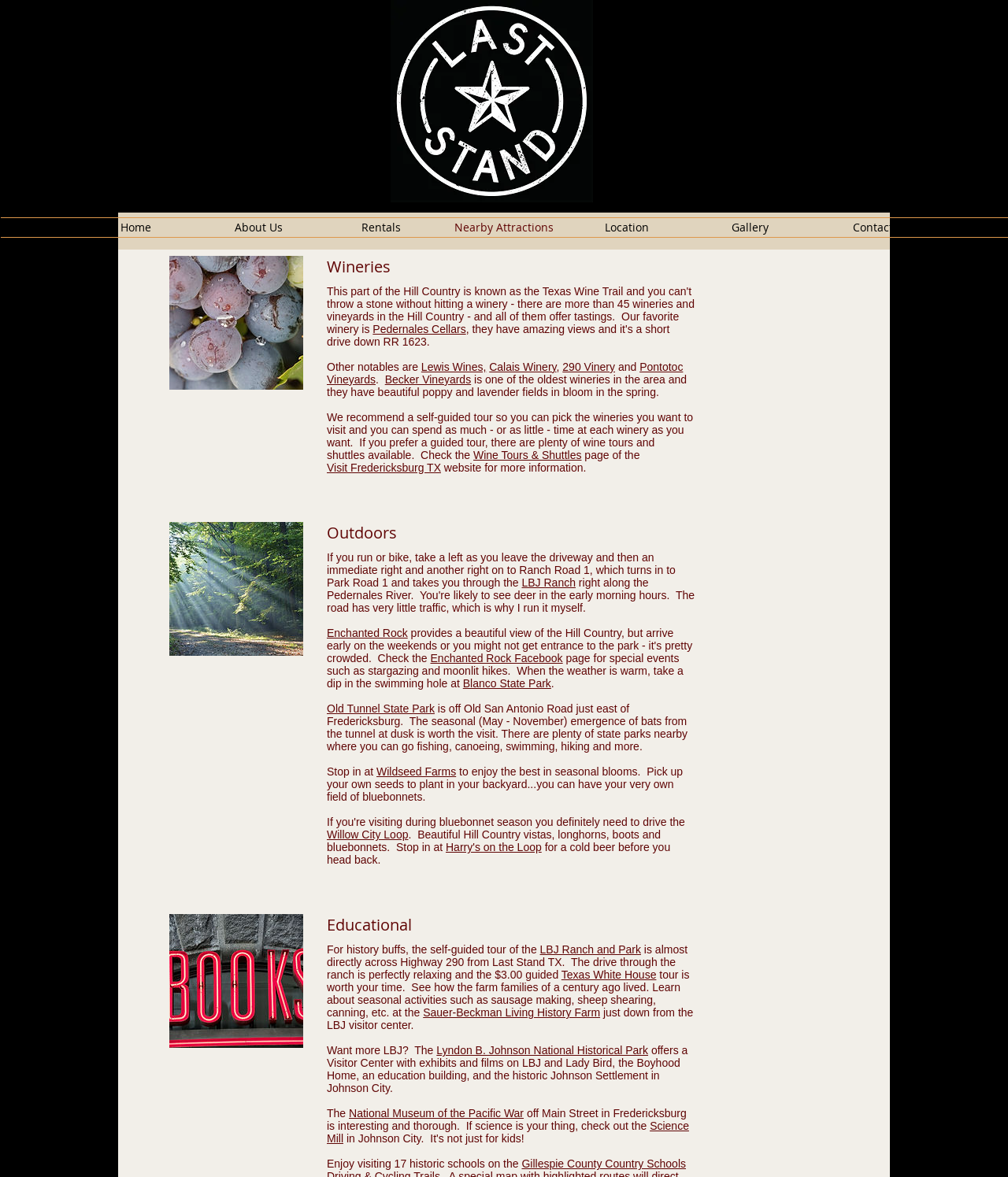Use a single word or phrase to respond to the question:
What type of attractions are listed on this page?

Wineries and outdoor activities